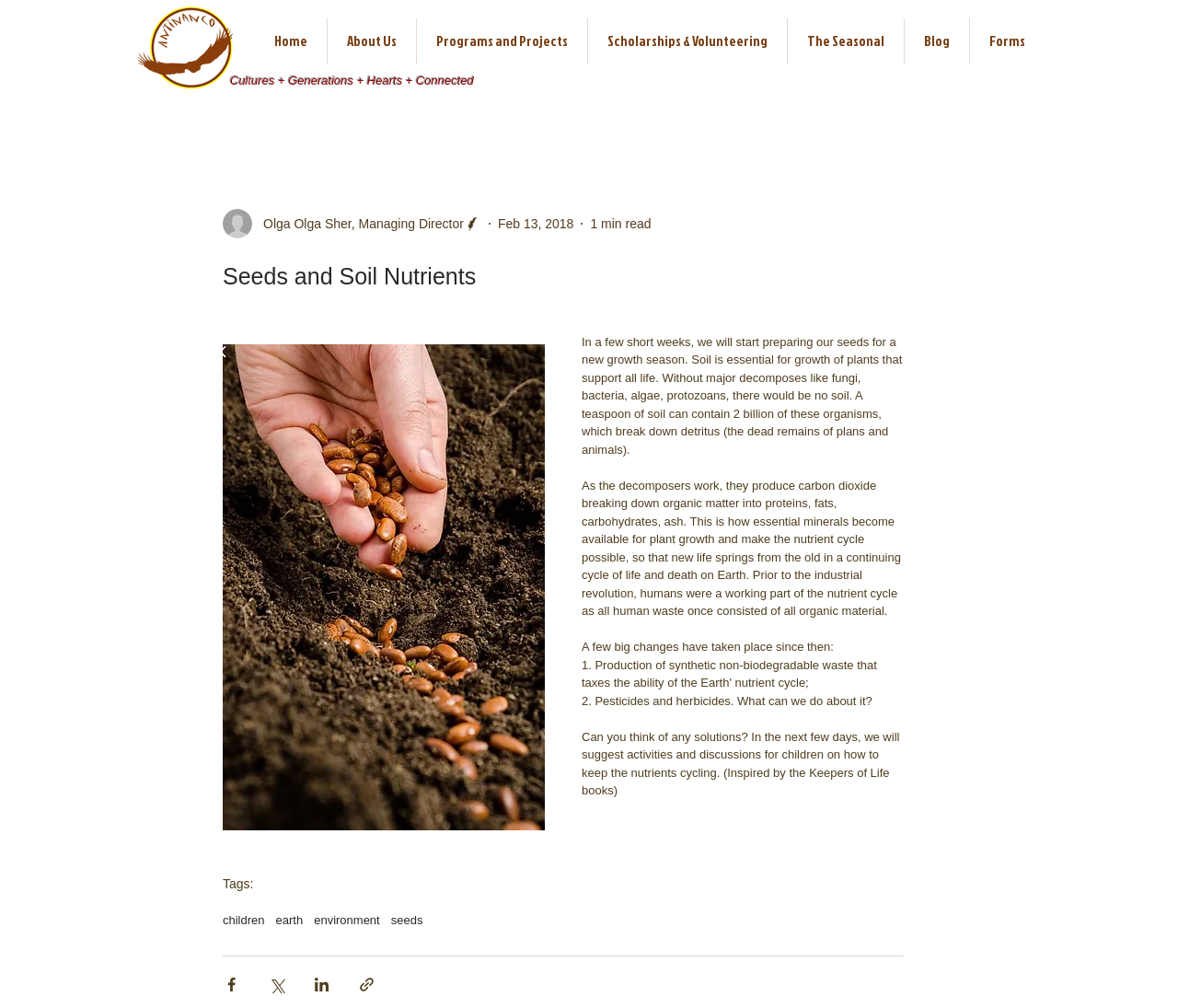Please find the bounding box coordinates of the element that must be clicked to perform the given instruction: "Click the 'Programs and Projects' link". The coordinates should be four float numbers from 0 to 1, i.e., [left, top, right, bottom].

[0.354, 0.018, 0.498, 0.064]